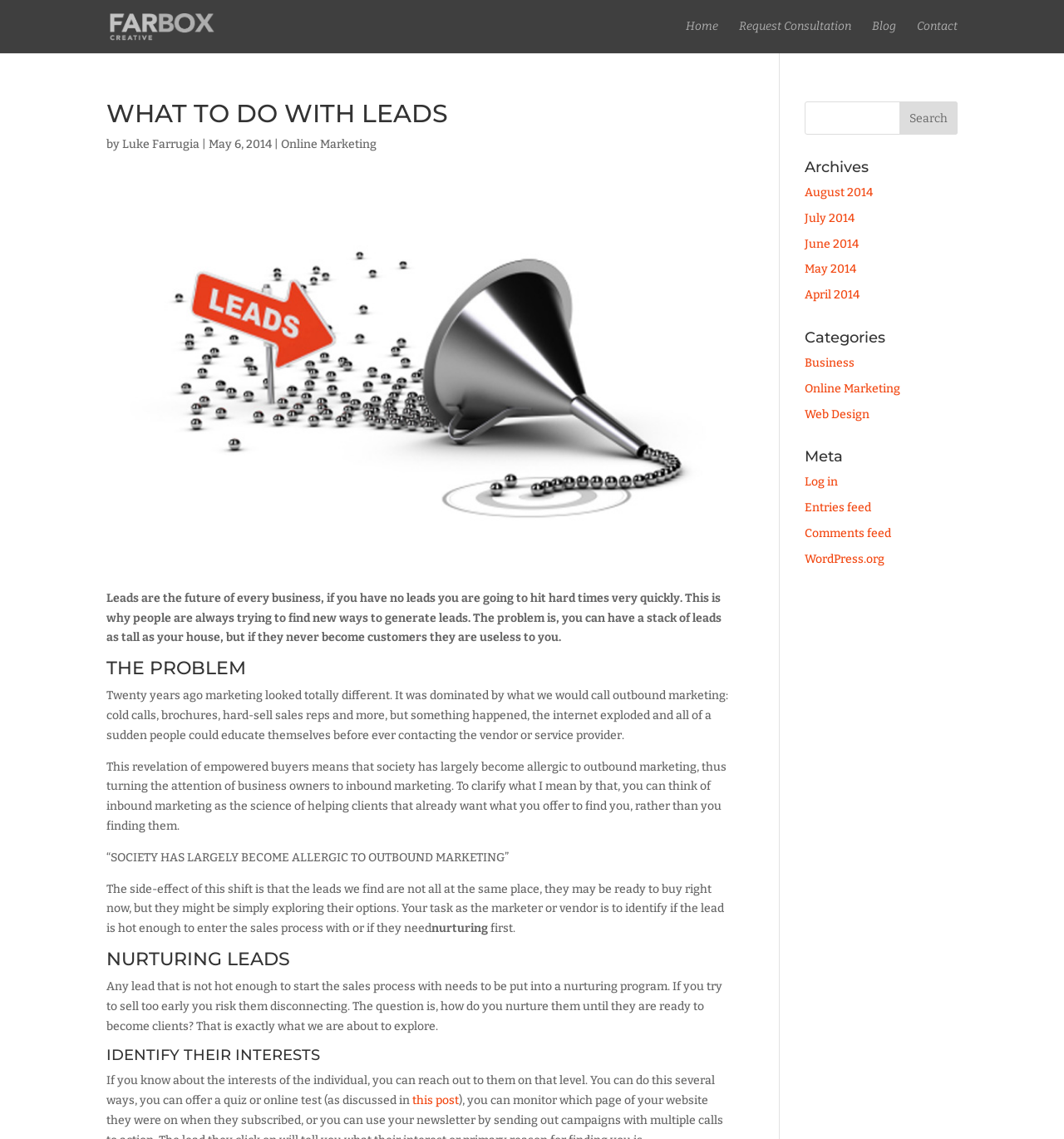How many archive links are there? Using the information from the screenshot, answer with a single word or phrase.

5